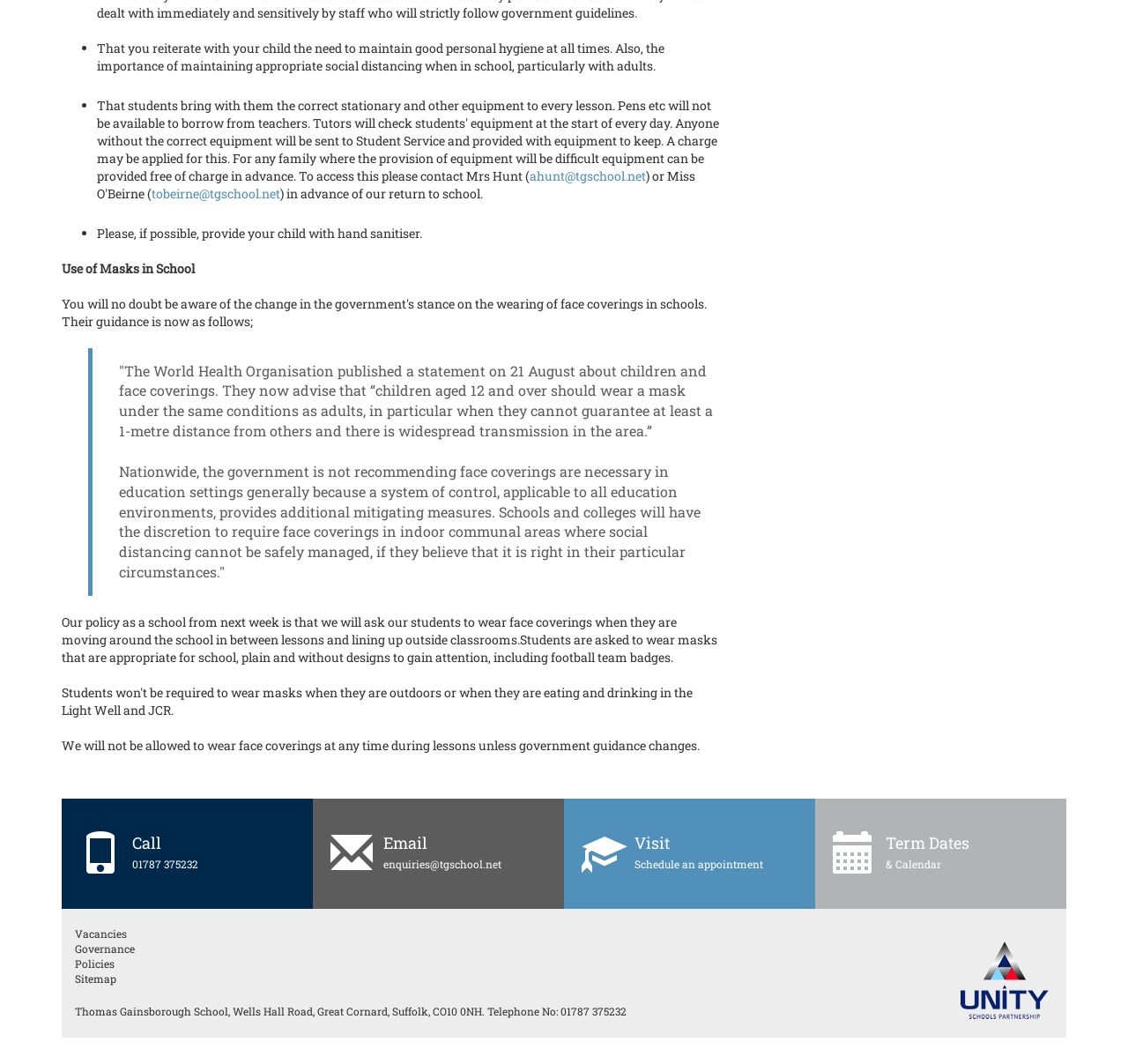Answer the question using only one word or a concise phrase: What is the telephone number of Thomas Gainsborough School?

01787 375232